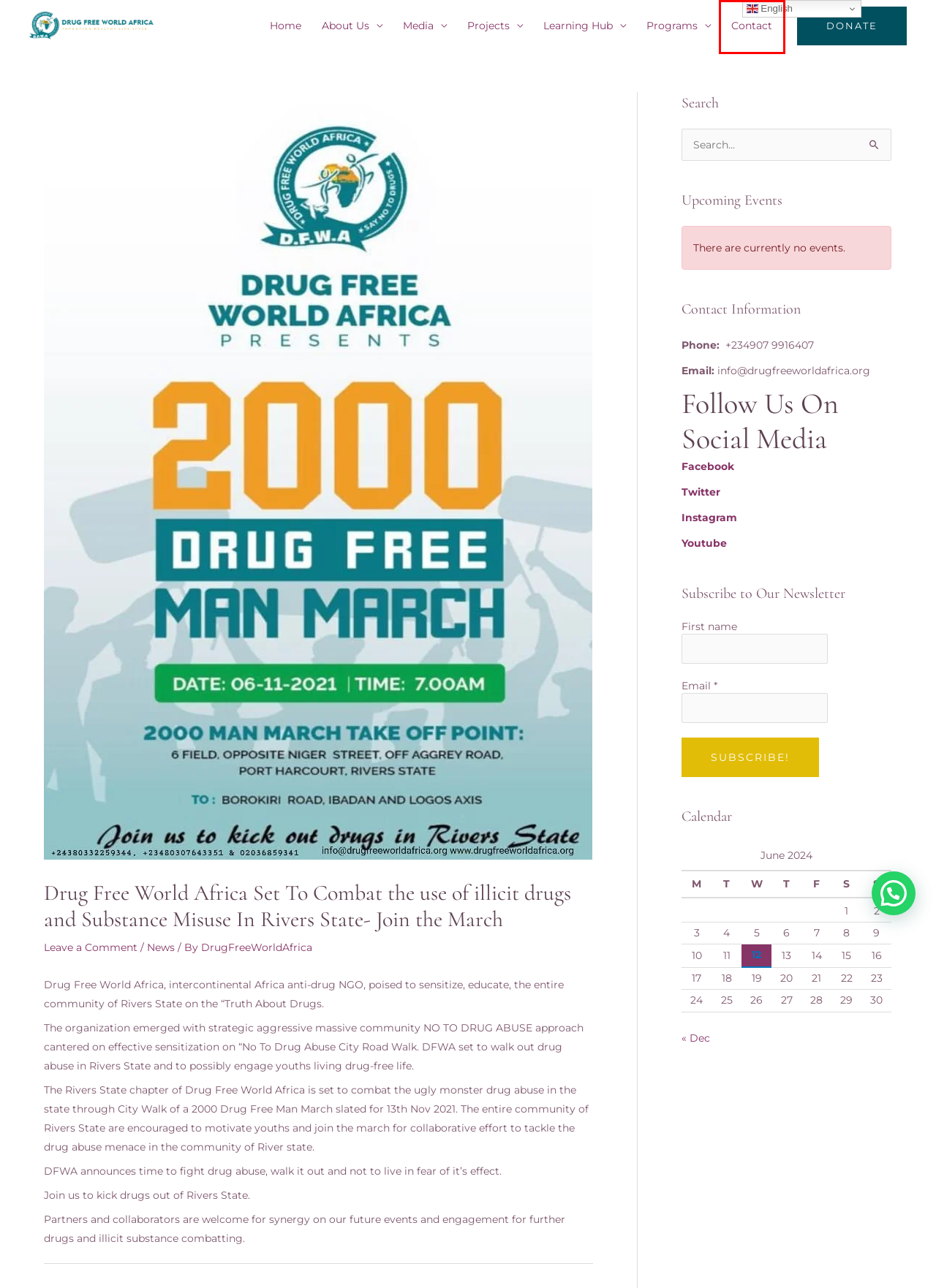Examine the screenshot of a webpage with a red bounding box around a UI element. Your task is to identify the webpage description that best corresponds to the new webpage after clicking the specified element. The given options are:
A. Projects – Drug Free World Africa
B. News – Drug Free World Africa
C. Contact – Drug Free World Africa
D. Drug Free World Africa – Say No to Drugs
E. December 2022 – Drug Free World Africa
F. Donate – Drug Free World Africa
G. DrugFreeWorldAfrica – Drug Free World Africa
H. About Us – Drug Free World Africa

C